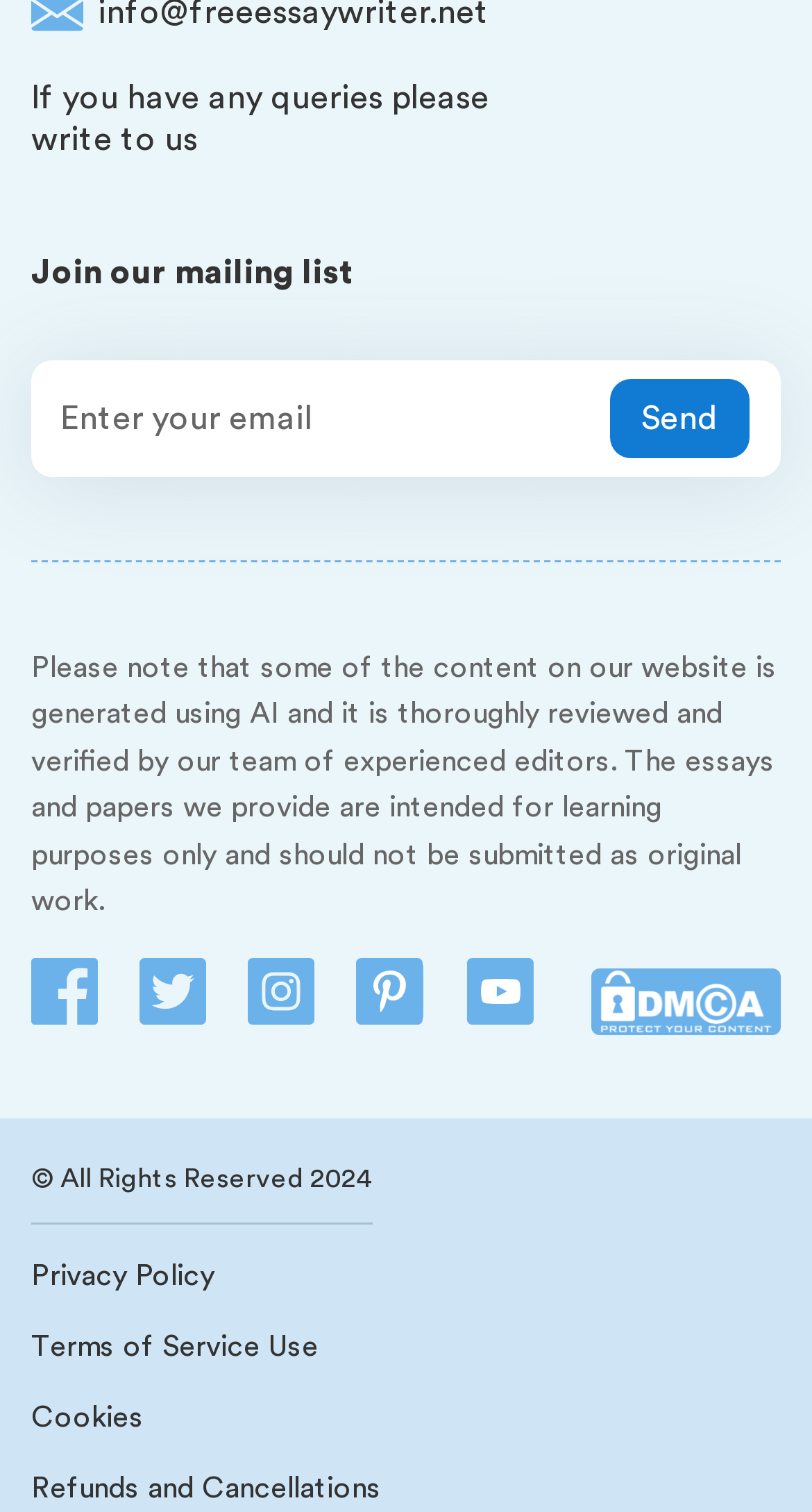Locate the bounding box coordinates of the clickable element to fulfill the following instruction: "Click on Environmental Science". Provide the coordinates as four float numbers between 0 and 1 in the format [left, top, right, bottom].

[0.235, 0.003, 0.681, 0.026]